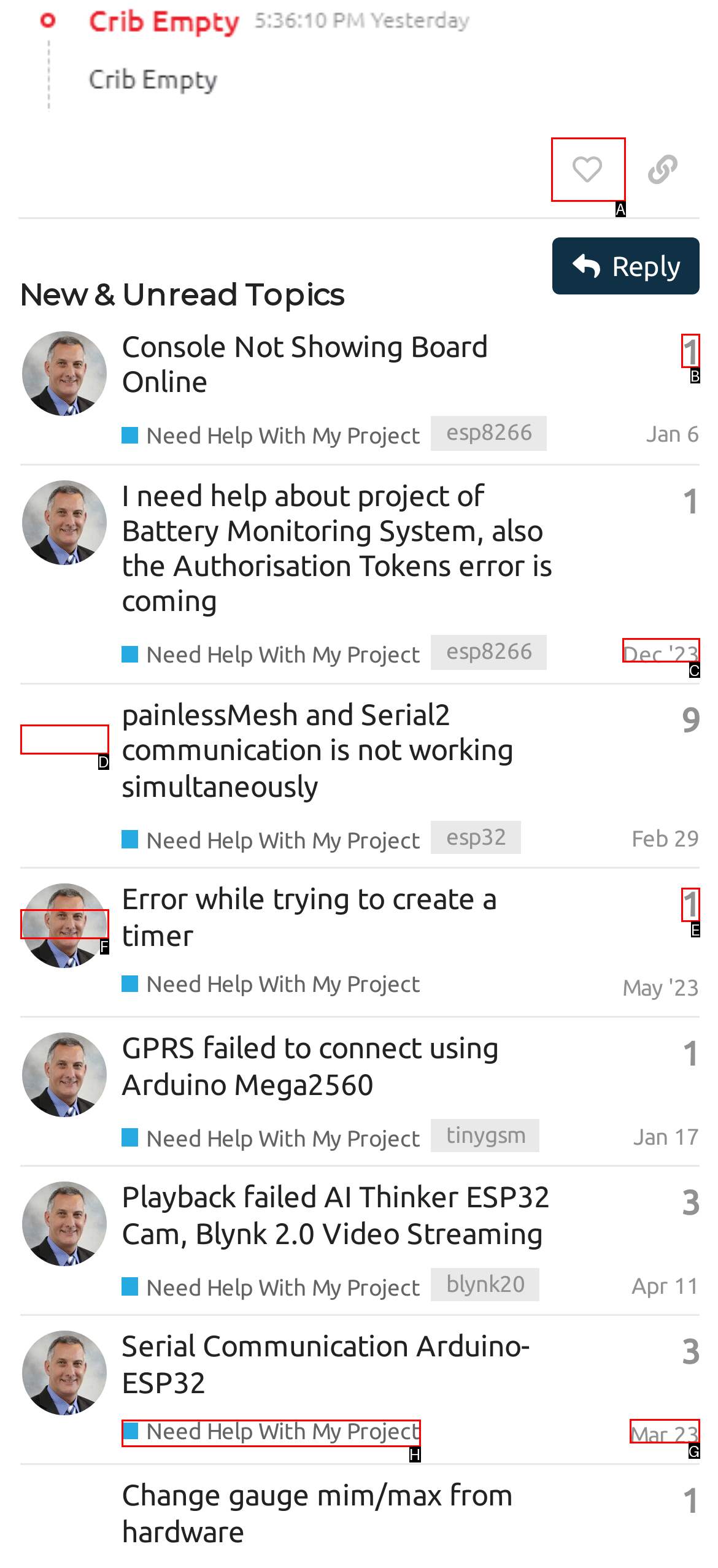From the choices provided, which HTML element best fits the description: aria-label="anishDalvi's profile, latest poster"? Answer with the appropriate letter.

D